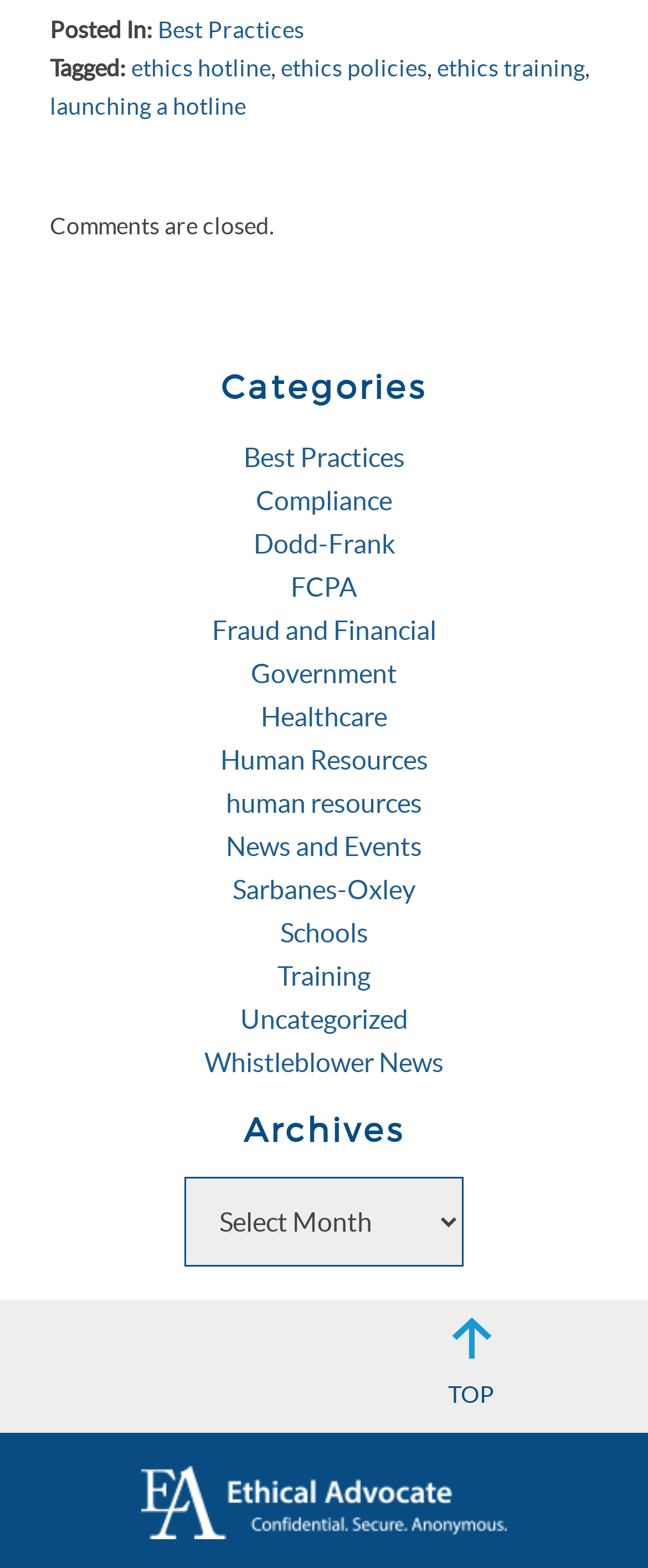Carefully examine the image and provide an in-depth answer to the question: How many categories are listed?

I counted the number of links under the 'Categories' heading, which are 'Best Practices', 'Compliance', 'Dodd-Frank', 'FCPA', 'Fraud and Financial', 'Government', 'Healthcare', 'Human Resources', 'human resources', 'News and Events', 'Sarbanes-Oxley', 'Schools', 'Training', 'Uncategorized', 'Whistleblower News'. There are 19 links in total.